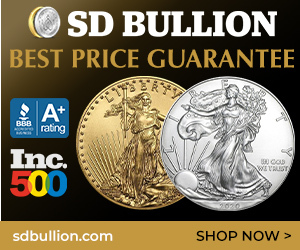Use a single word or phrase to answer the following:
What is Lady Liberty doing on the silver coin?

Walking forward